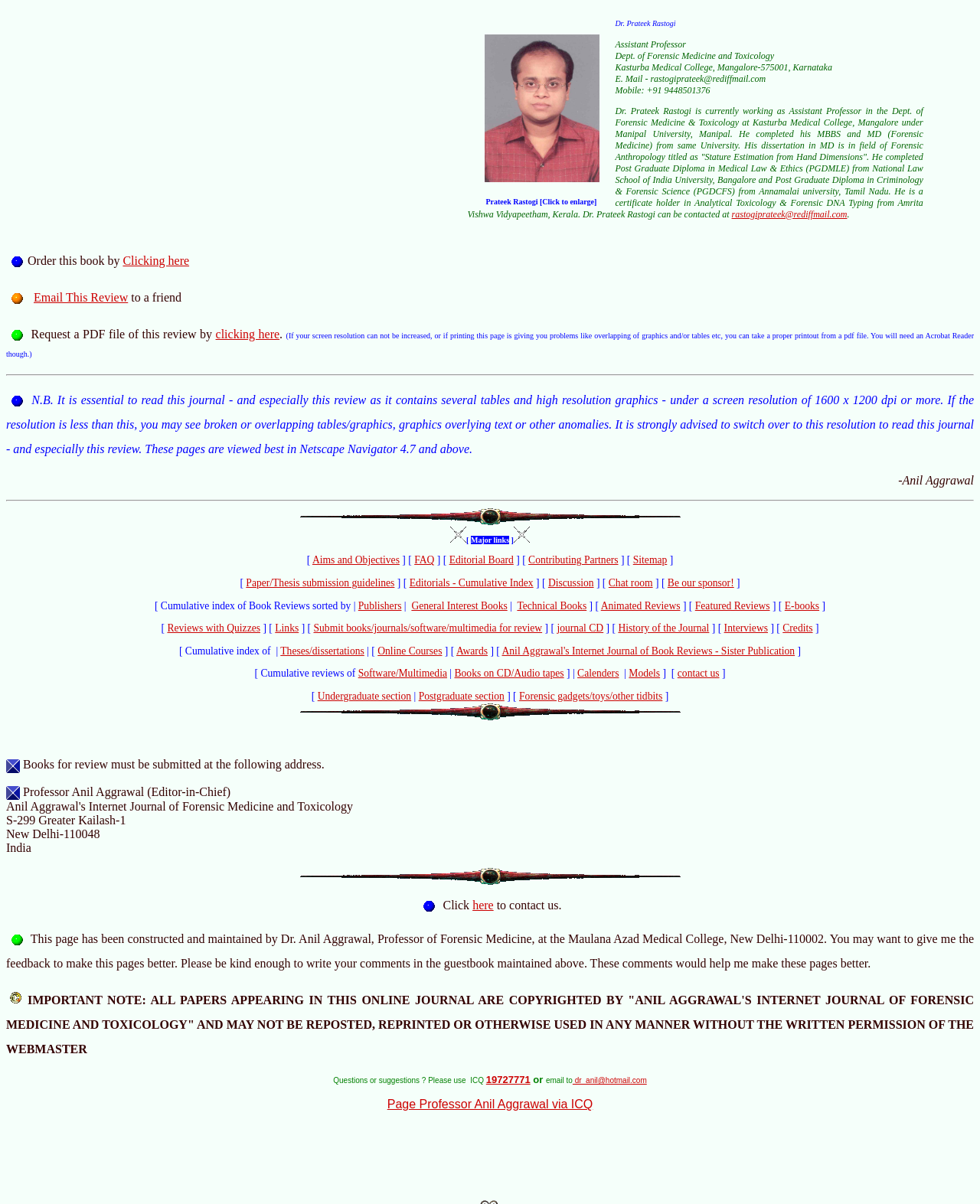Based on the element description: "‘Something they’ve never seen before’", identify the bounding box coordinates for this UI element. The coordinates must be four float numbers between 0 and 1, listed as [left, top, right, bottom].

None